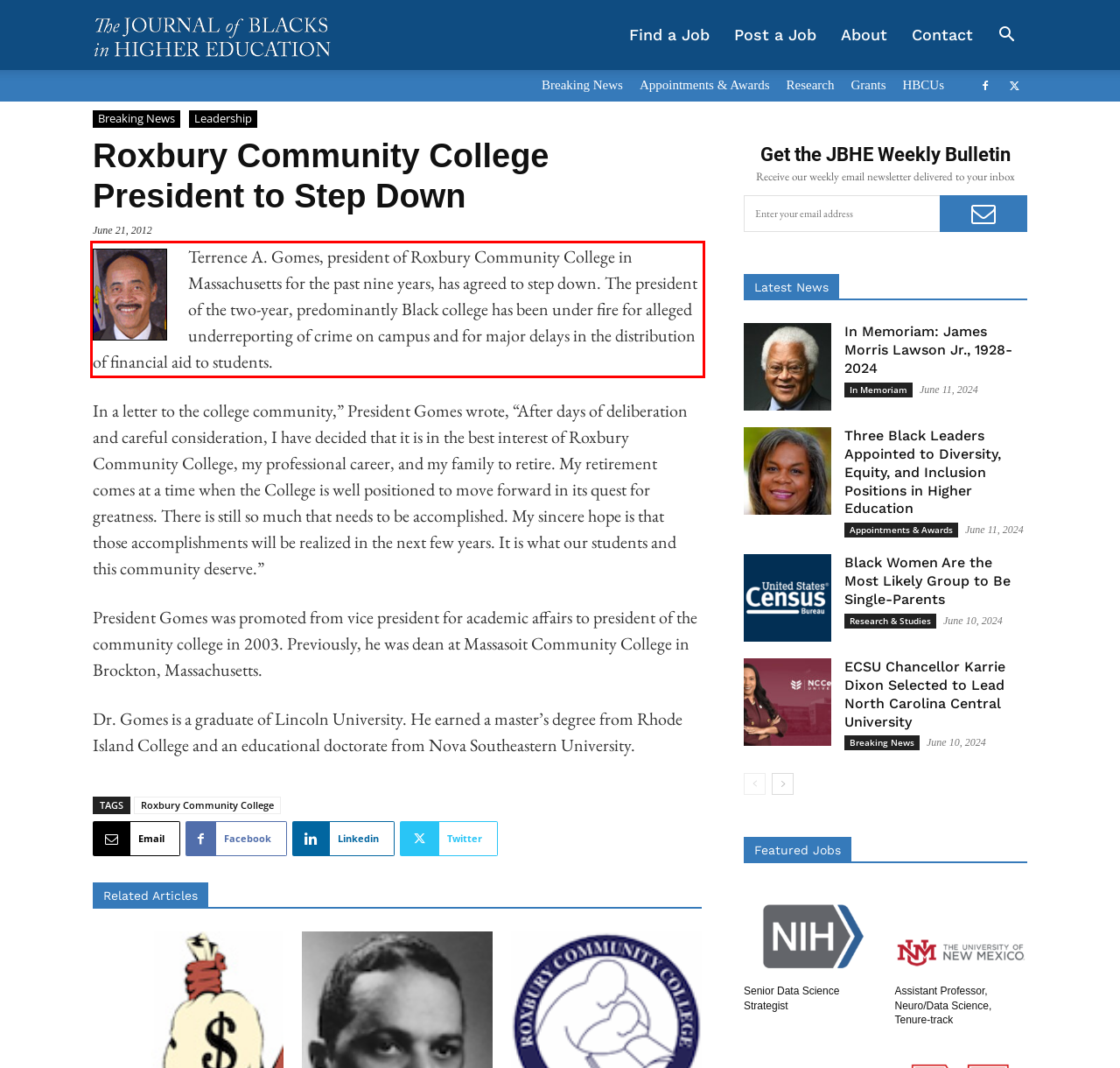Identify and transcribe the text content enclosed by the red bounding box in the given screenshot.

Terrence A. Gomes, president of Roxbury Community College in Massachusetts for the past nine years, has agreed to step down. The president of the two-year, predominantly Black college has been under fire for alleged underreporting of crime on campus and for major delays in the distribution of financial aid to students.